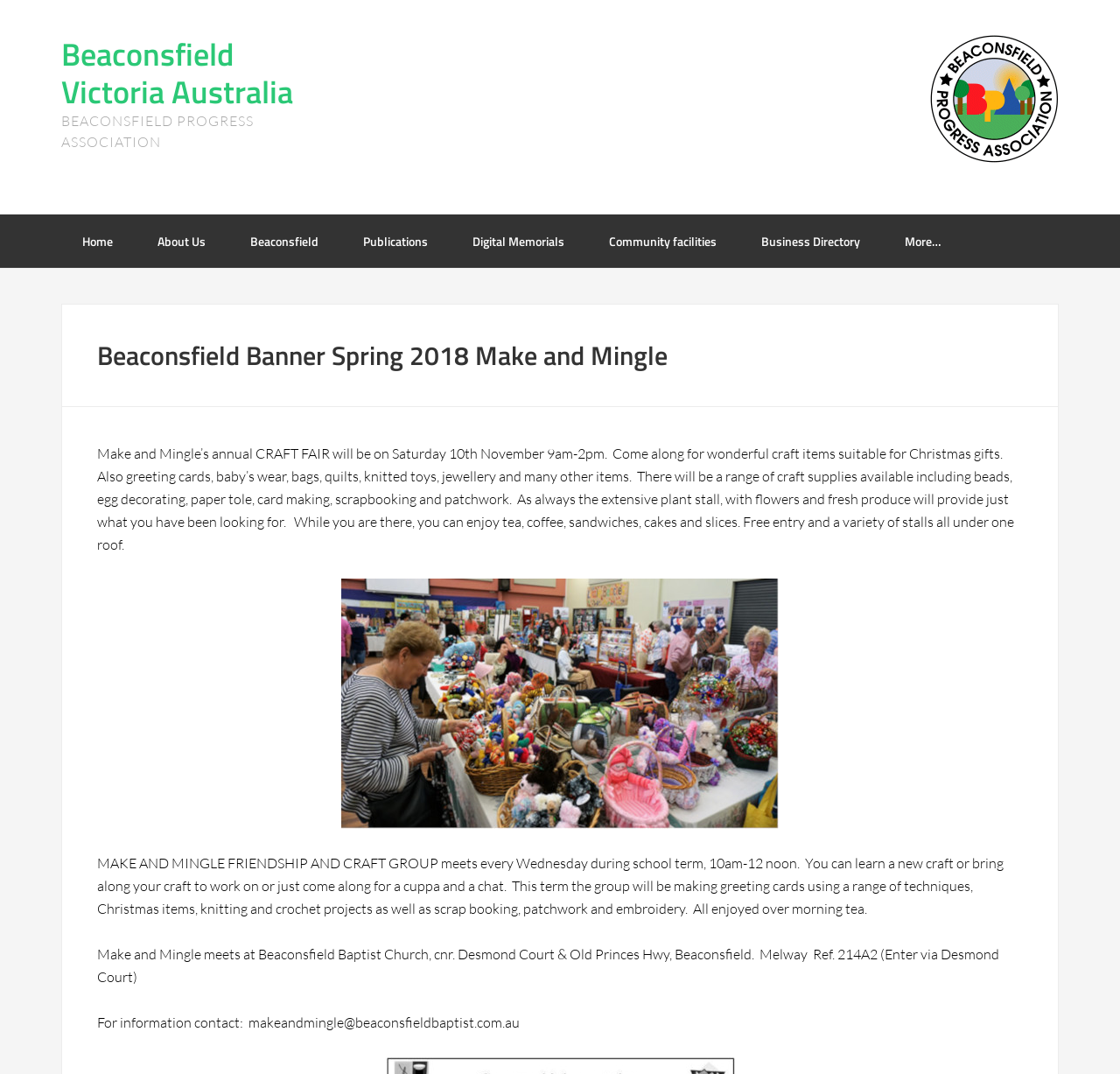Highlight the bounding box coordinates of the element that should be clicked to carry out the following instruction: "View the 'Digital Memorials' page". The coordinates must be given as four float numbers ranging from 0 to 1, i.e., [left, top, right, bottom].

[0.403, 0.2, 0.523, 0.249]